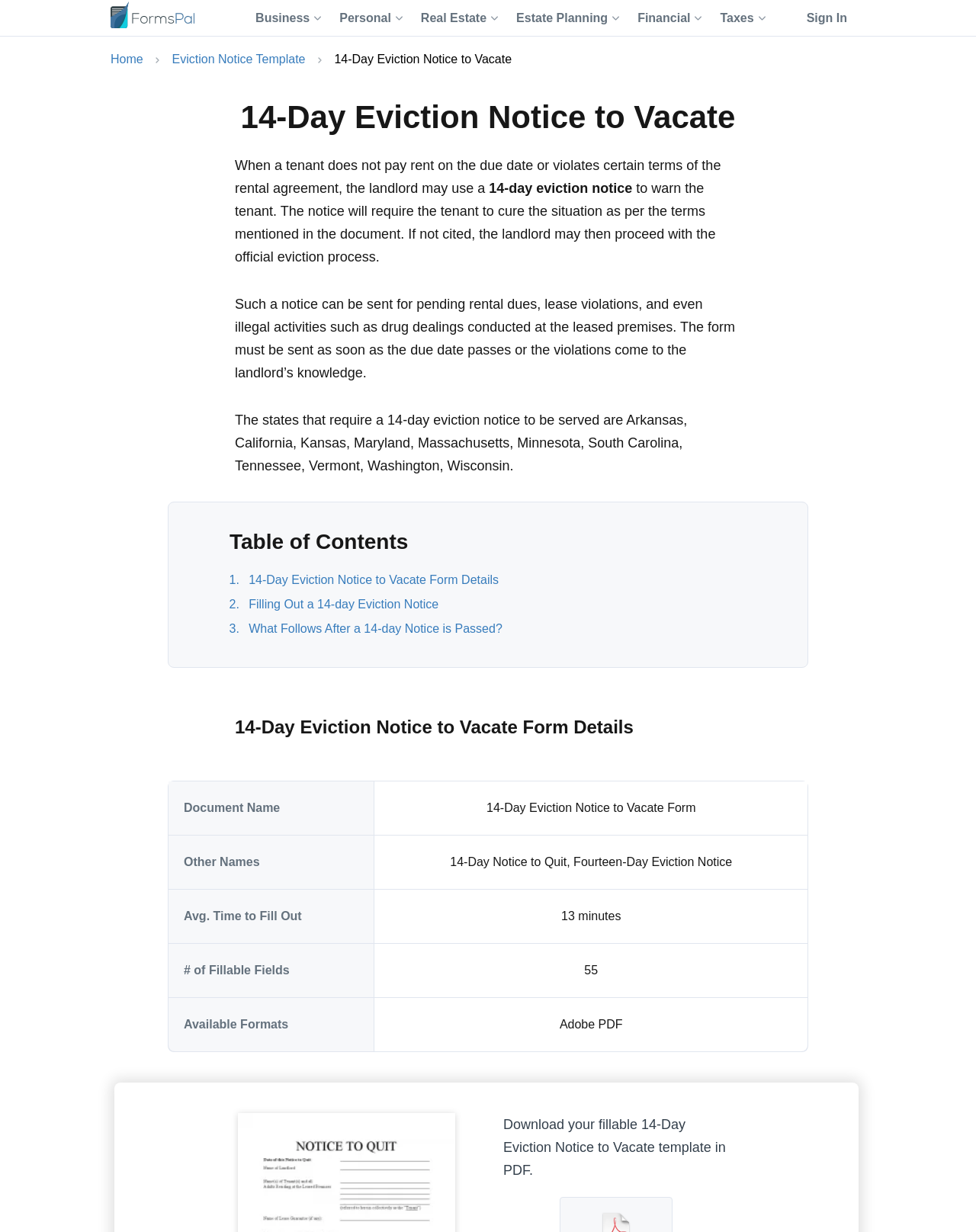Please identify the bounding box coordinates of the element that needs to be clicked to execute the following command: "Sign In". Provide the bounding box using four float numbers between 0 and 1, formatted as [left, top, right, bottom].

[0.814, 0.0, 0.887, 0.03]